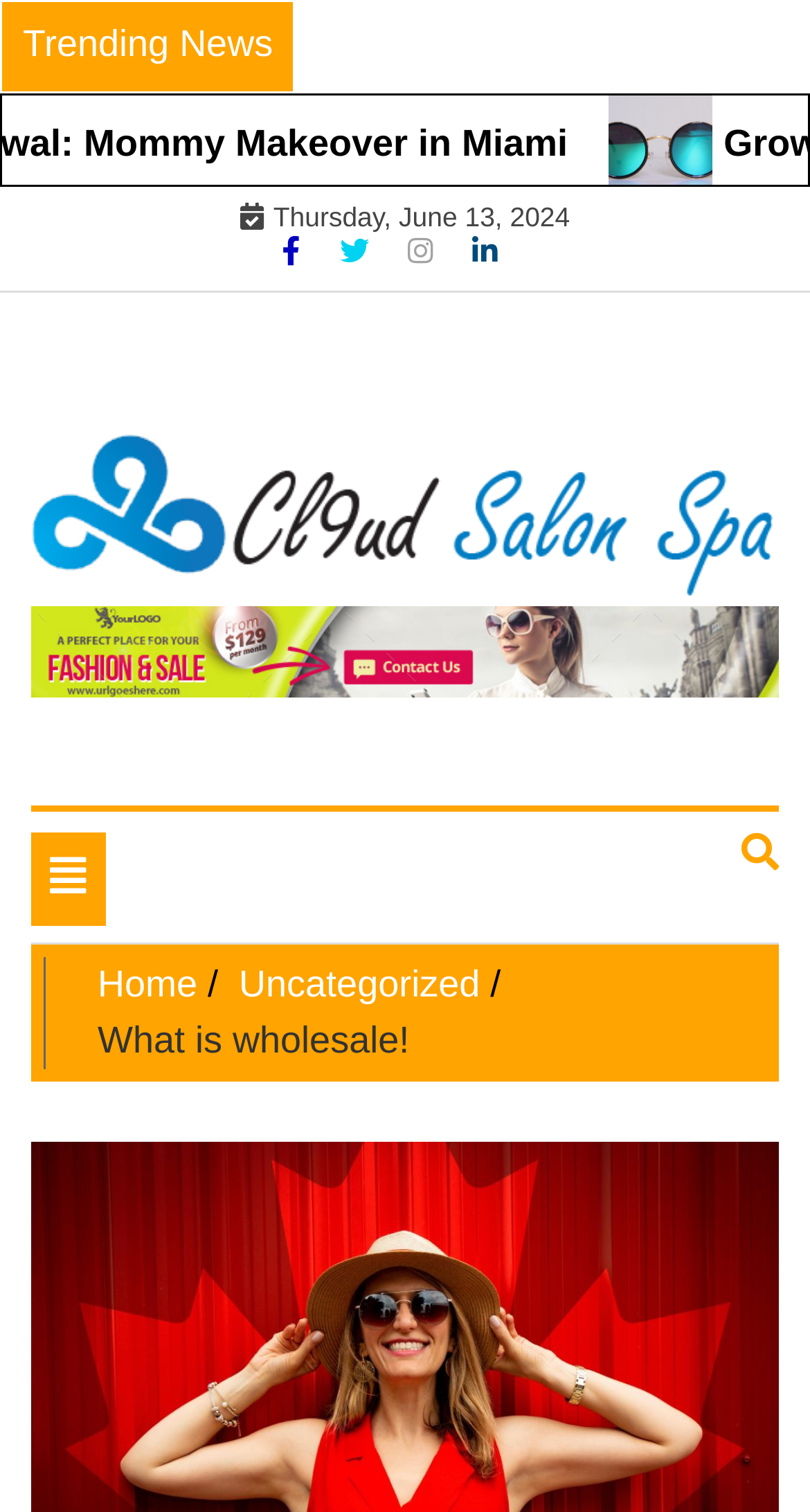Determine the bounding box coordinates for the area you should click to complete the following instruction: "Click on the home breadcrumb".

[0.121, 0.637, 0.244, 0.665]